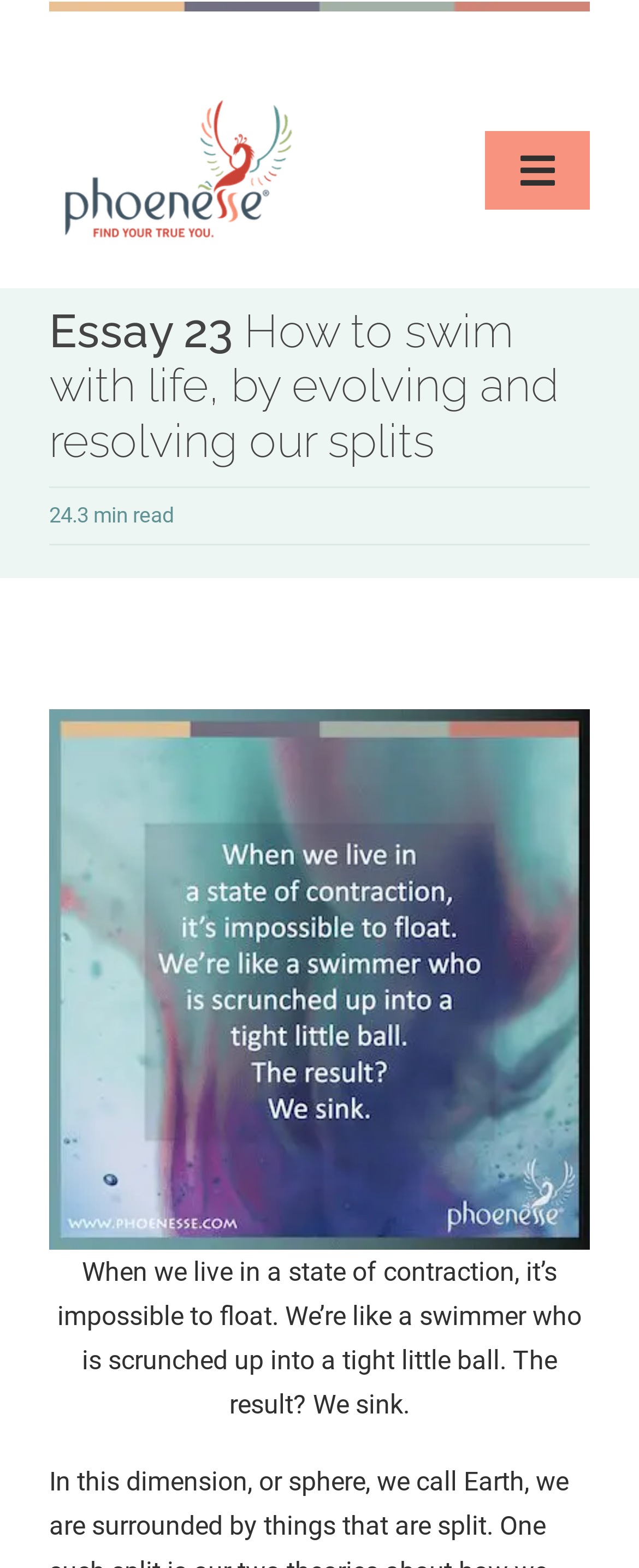Analyze the image and deliver a detailed answer to the question: Is the navigation menu expanded?

I checked the button element that says 'Toggle Navigation' and found that its 'expanded' property is set to False, indicating that the navigation menu is not expanded.